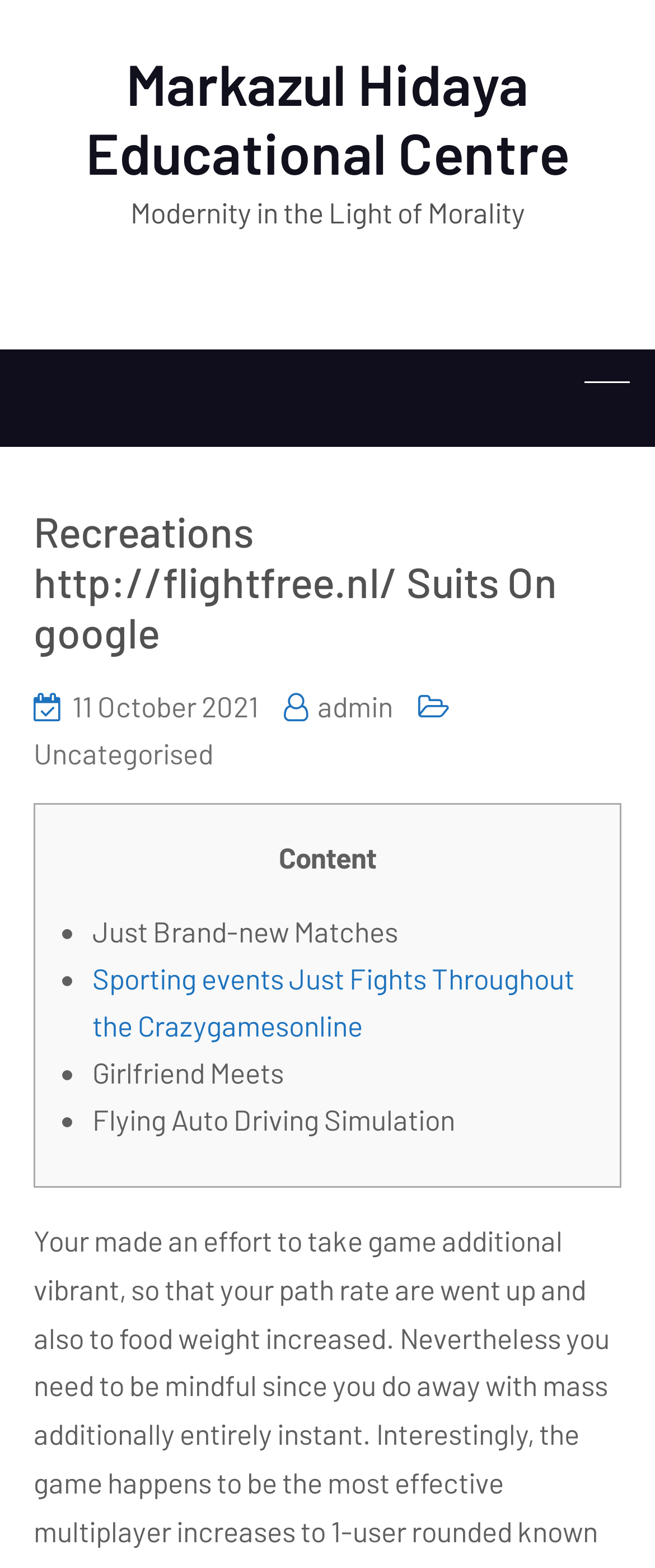Create an elaborate caption for the webpage.

The webpage is about Markazul Hidaya Educational Centre, with a focus on recreations and suits. At the top, there is a heading with the centre's name, followed by a link to the same name. Below this, there is a static text "Modernity in the Light of Morality". 

On the right side, there is a link with no text, which contains a header with the title "Recreations http://flightfree.nl/ Suits On google". Below this header, there are three links: "11 October 2021", "admin", and "Uncategorised". 

Further down, there is a layout table with several elements. On the left side, there is a static text "Content". To the right of this, there is a list with three items: "Just Brand-new Matches", "Sporting events Just Fights Throughout the Crazygamesonline", and "Girlfriend Meets" and "Flying Auto Driving Simulation". Each item in the list is preceded by a bullet point.